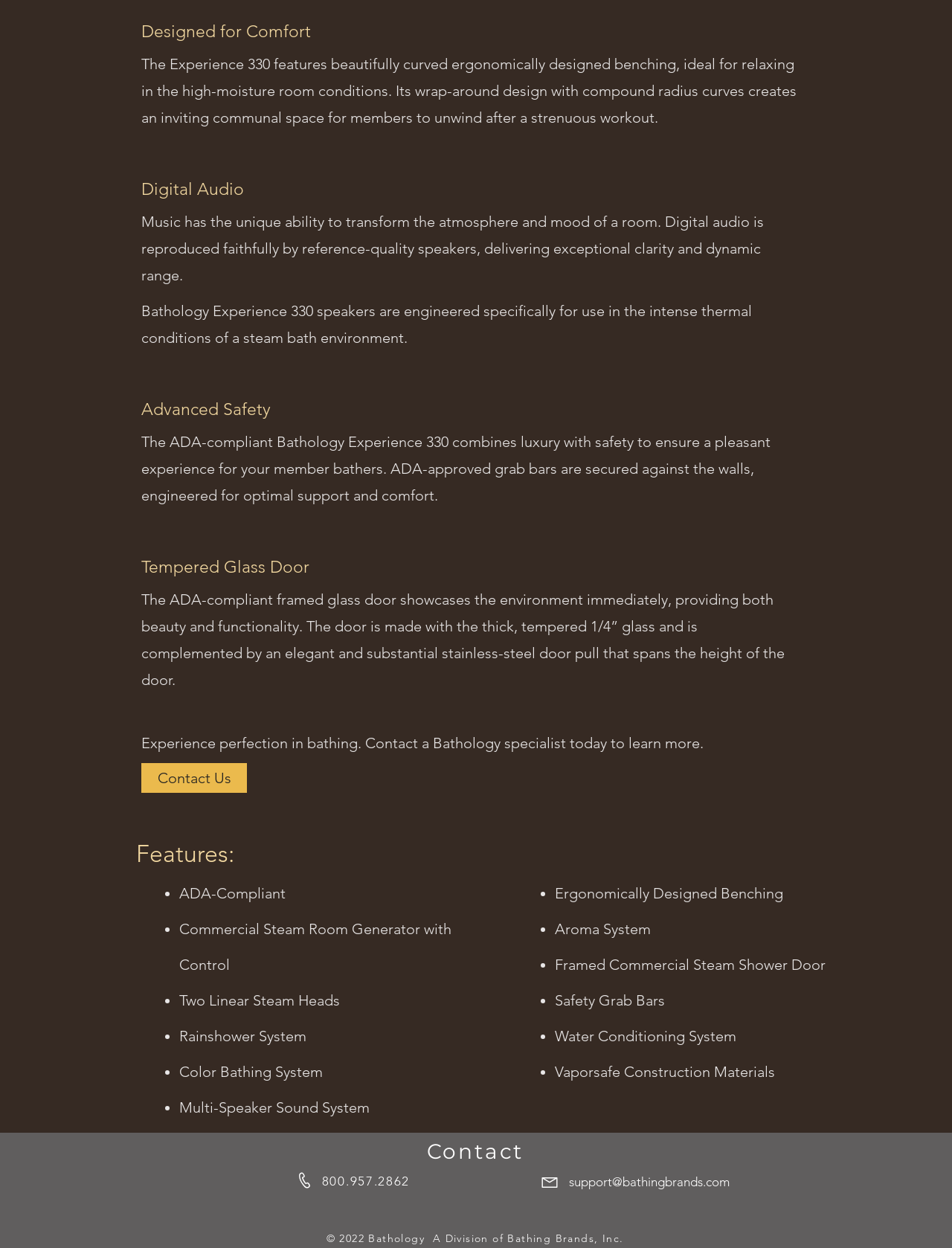Given the element description Support, specify the bounding box coordinates of the corresponding UI element in the format (top-left x, top-left y, bottom-right x, bottom-right y). All values must be between 0 and 1.

None